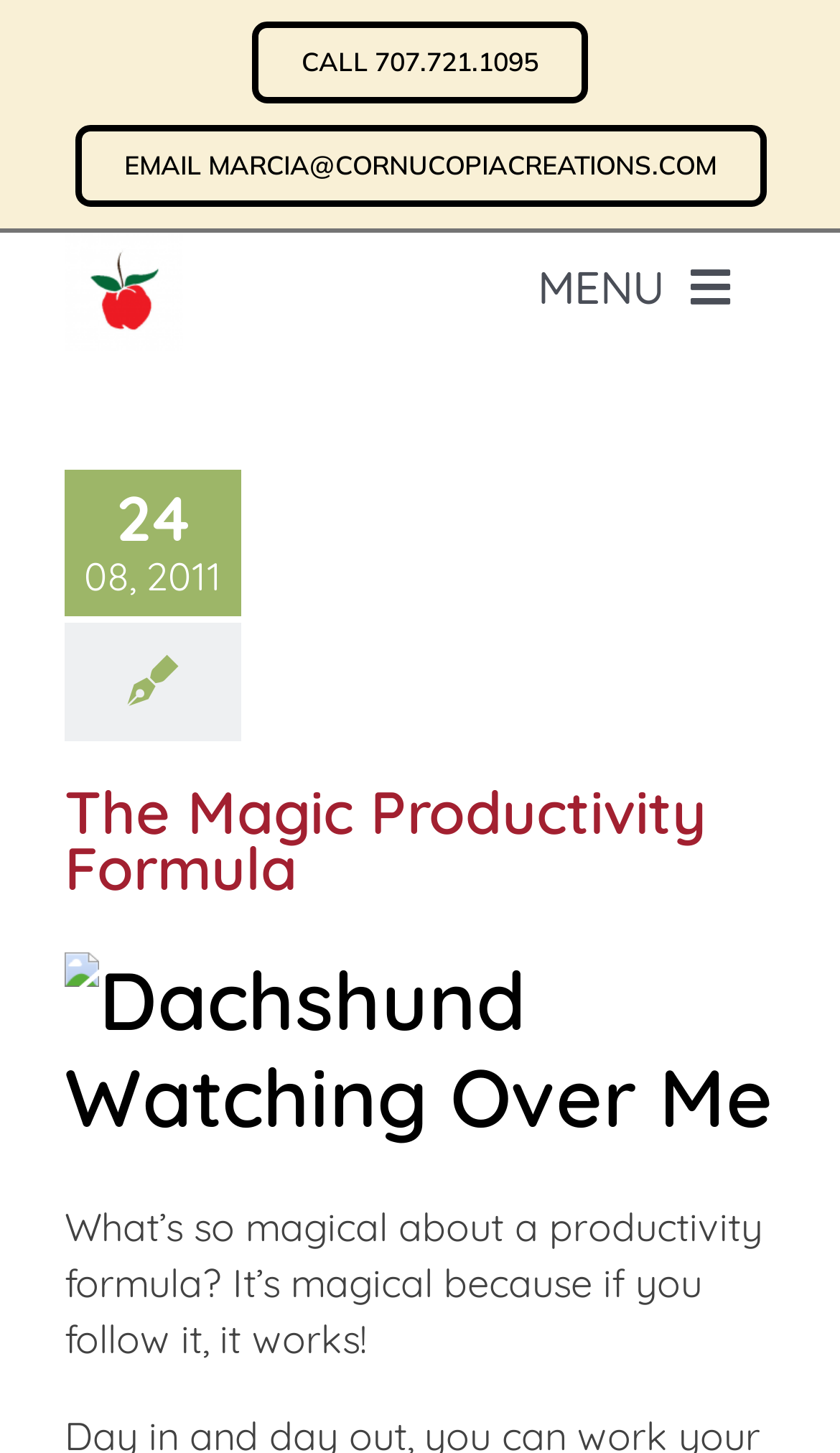Please find the bounding box for the UI element described by: "Reviews & Testimonials".

[0.0, 0.626, 1.0, 0.722]